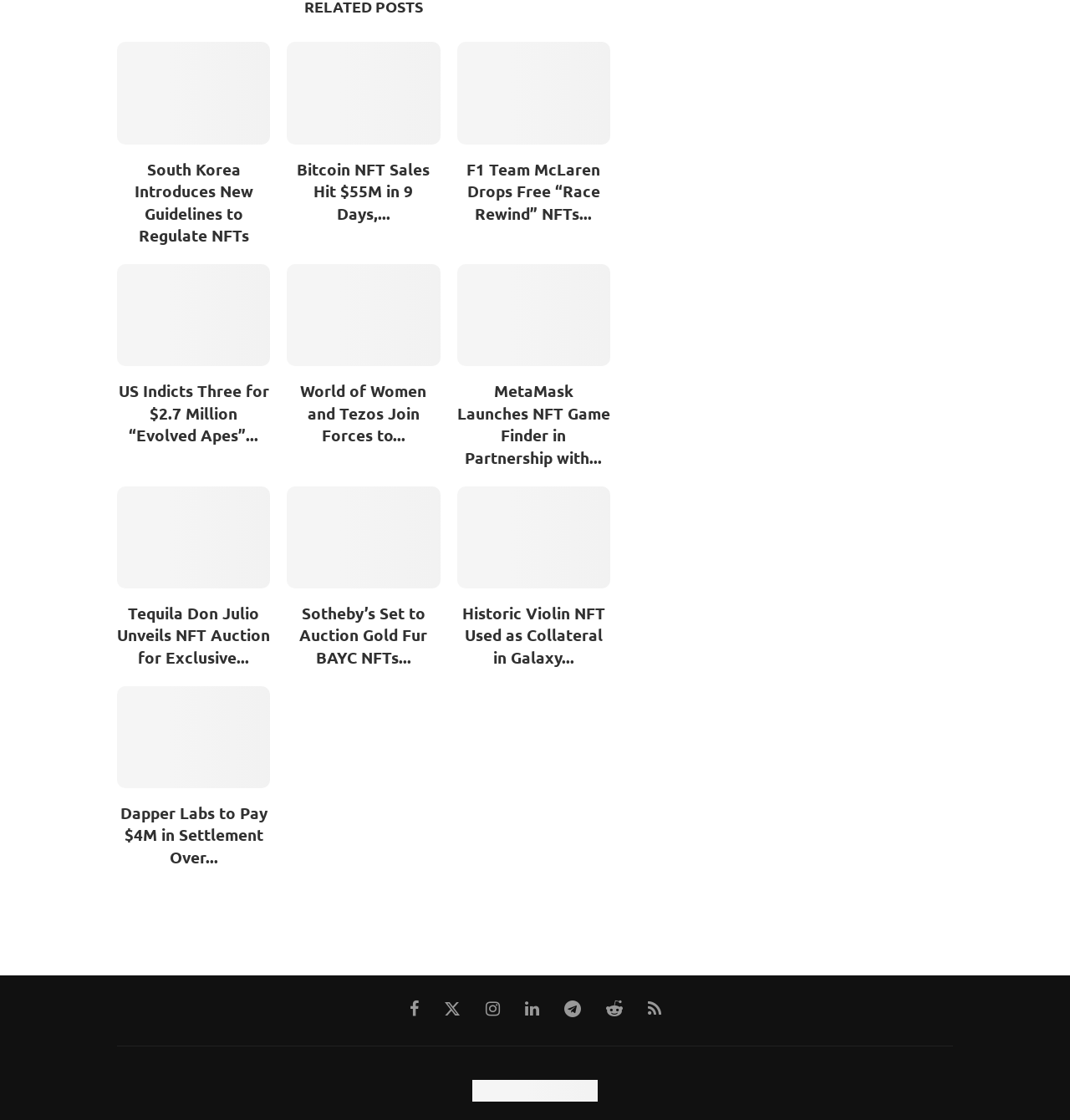Locate the coordinates of the bounding box for the clickable region that fulfills this instruction: "Learn about F1 team McLaren dropping free Race Rewind NFTs with OKX".

[0.427, 0.038, 0.57, 0.129]